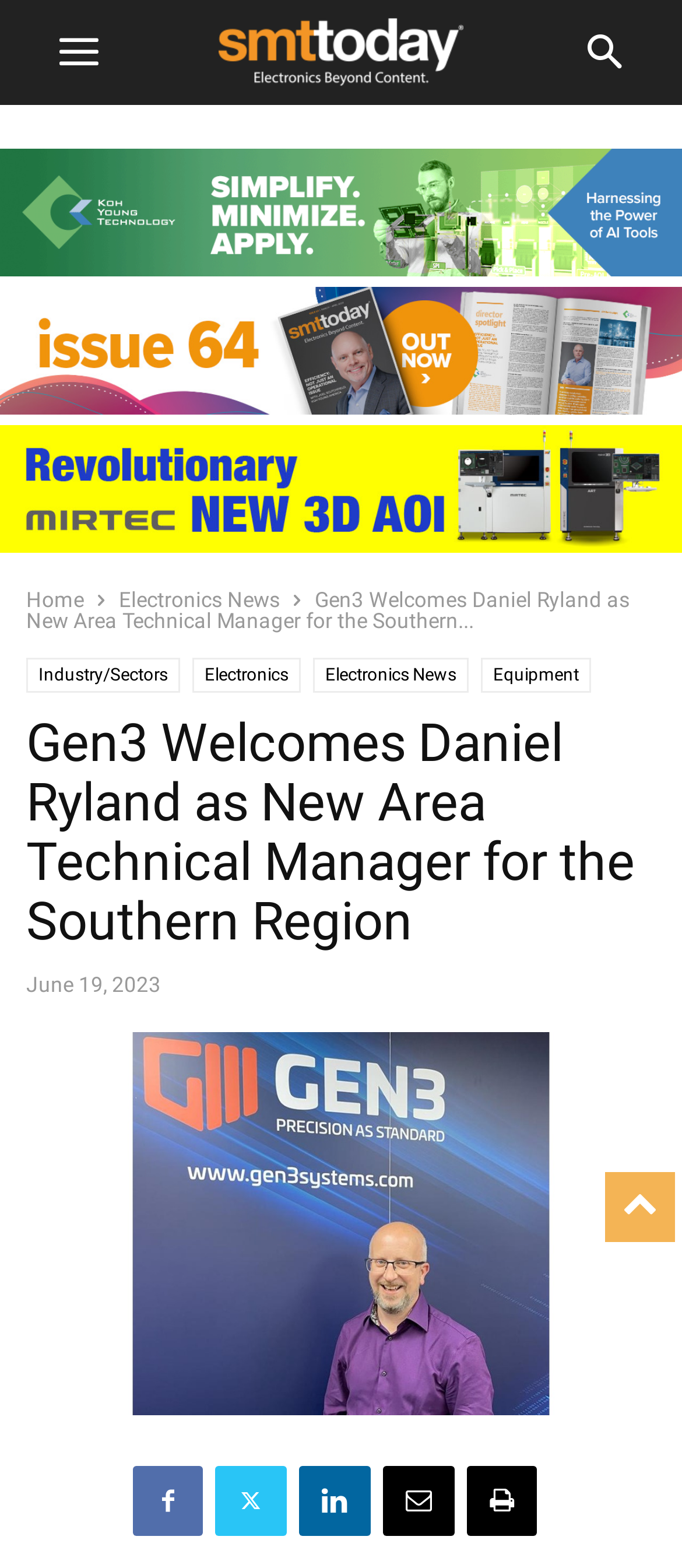Identify the bounding box coordinates of the HTML element based on this description: "alt="SMT Today Issue 64"".

[0.0, 0.25, 1.0, 0.268]